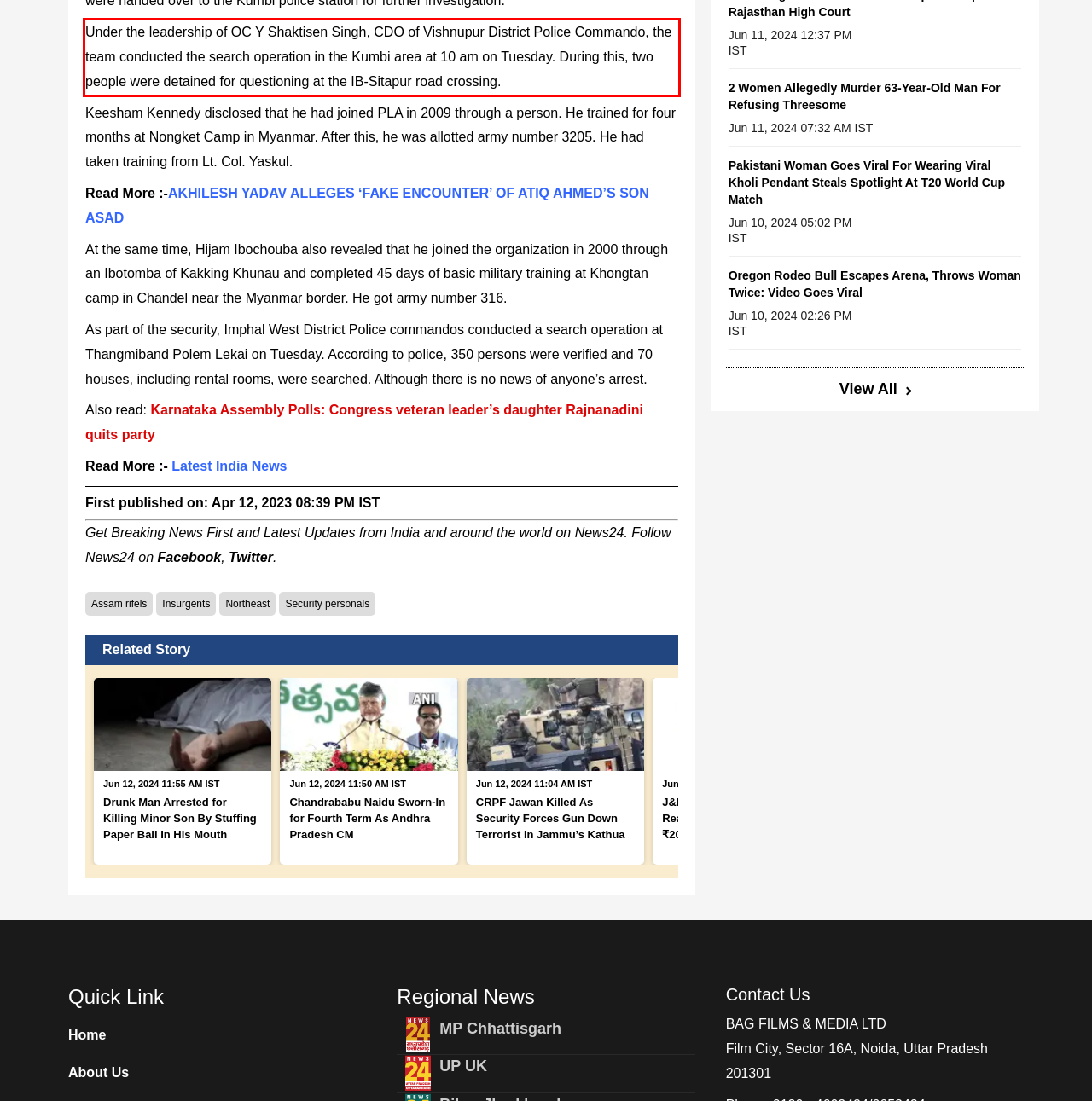Your task is to recognize and extract the text content from the UI element enclosed in the red bounding box on the webpage screenshot.

Under the leadership of OC Y Shaktisen Singh, CDO of Vishnupur District Police Commando, the team conducted the search operation in the Kumbi area at 10 am on Tuesday. During this, two people were detained for questioning at the IB-Sitapur road crossing.